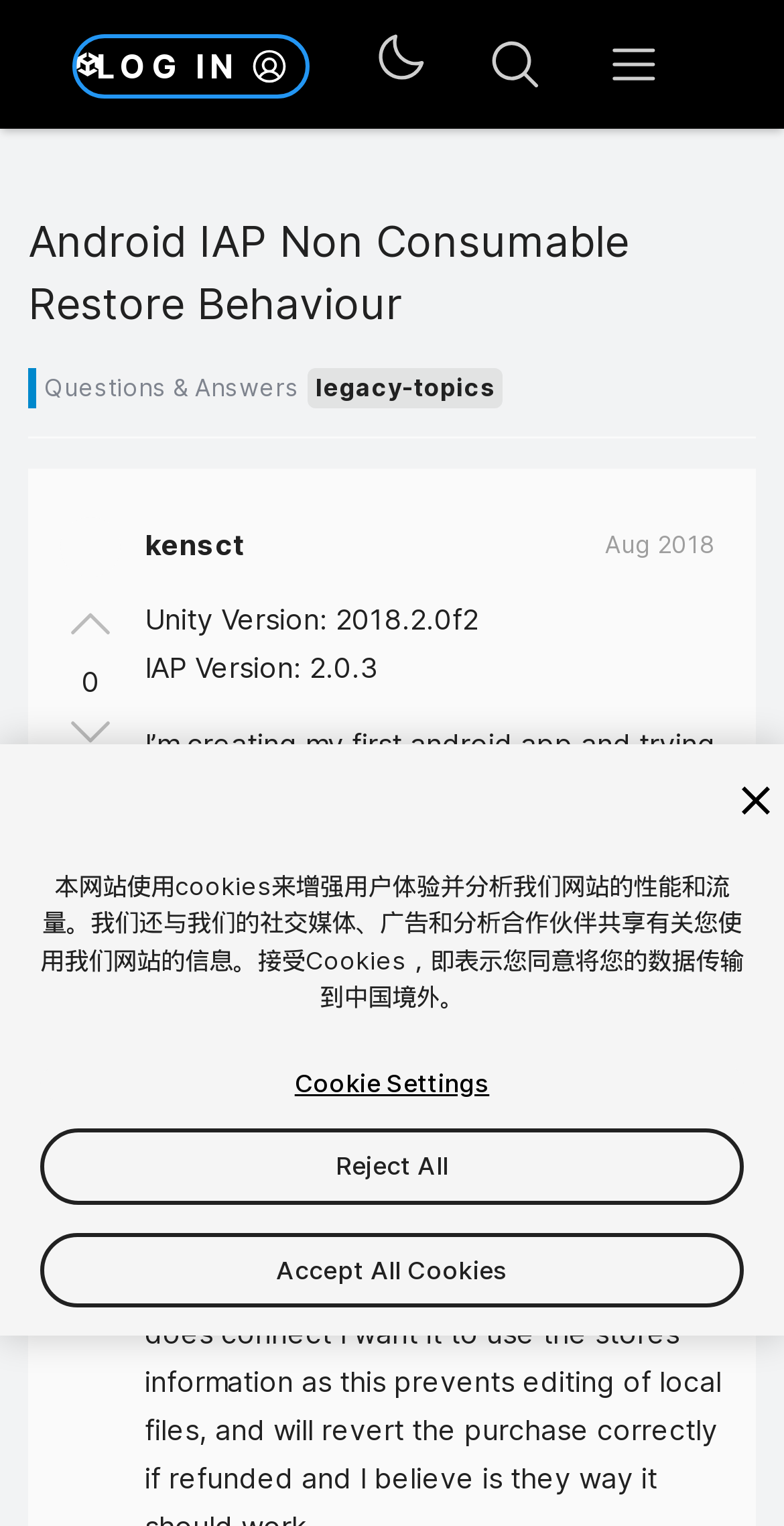Please determine the bounding box coordinates of the clickable area required to carry out the following instruction: "Click the kensct link". The coordinates must be four float numbers between 0 and 1, represented as [left, top, right, bottom].

[0.185, 0.345, 0.313, 0.37]